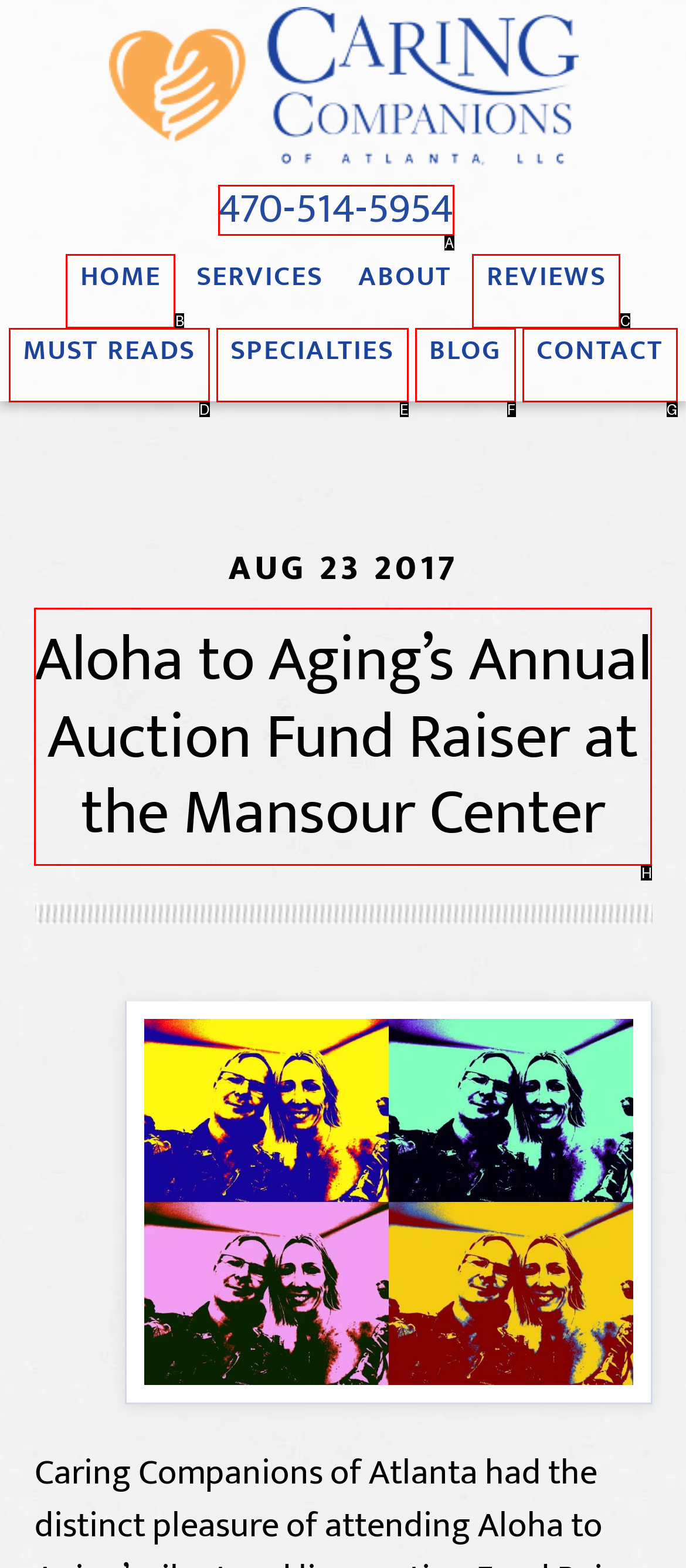Tell me which option best matches the description: 470-514-5954
Answer with the option's letter from the given choices directly.

A